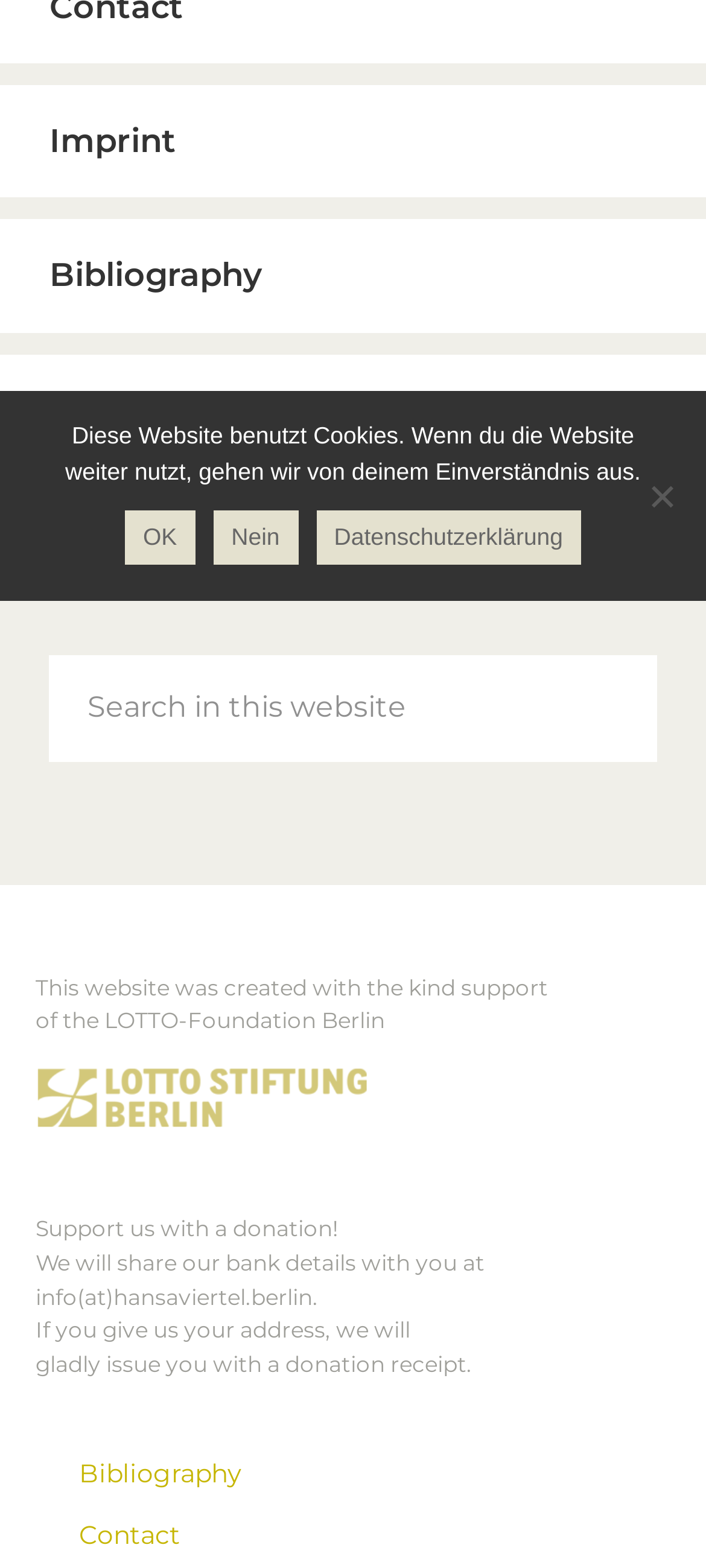Given the following UI element description: "Privacy Policy", find the bounding box coordinates in the webpage screenshot.

[0.07, 0.335, 0.396, 0.36]